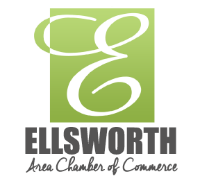Please answer the following question using a single word or phrase: 
What is the font style of 'Ellsworth' in the logo?

Bold, capital letters